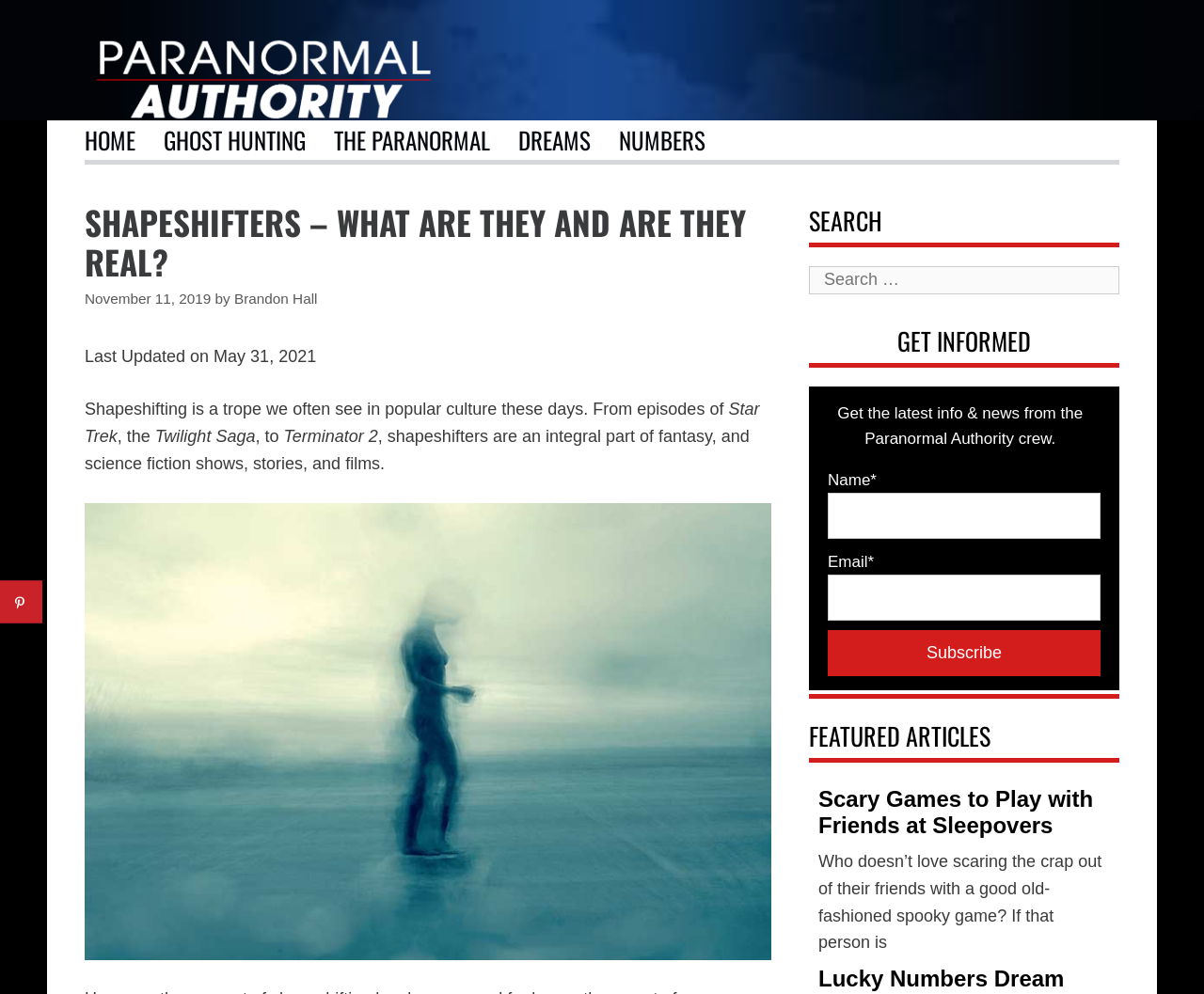Determine the bounding box coordinates of the UI element described by: "Brandon Hall".

[0.195, 0.292, 0.264, 0.308]